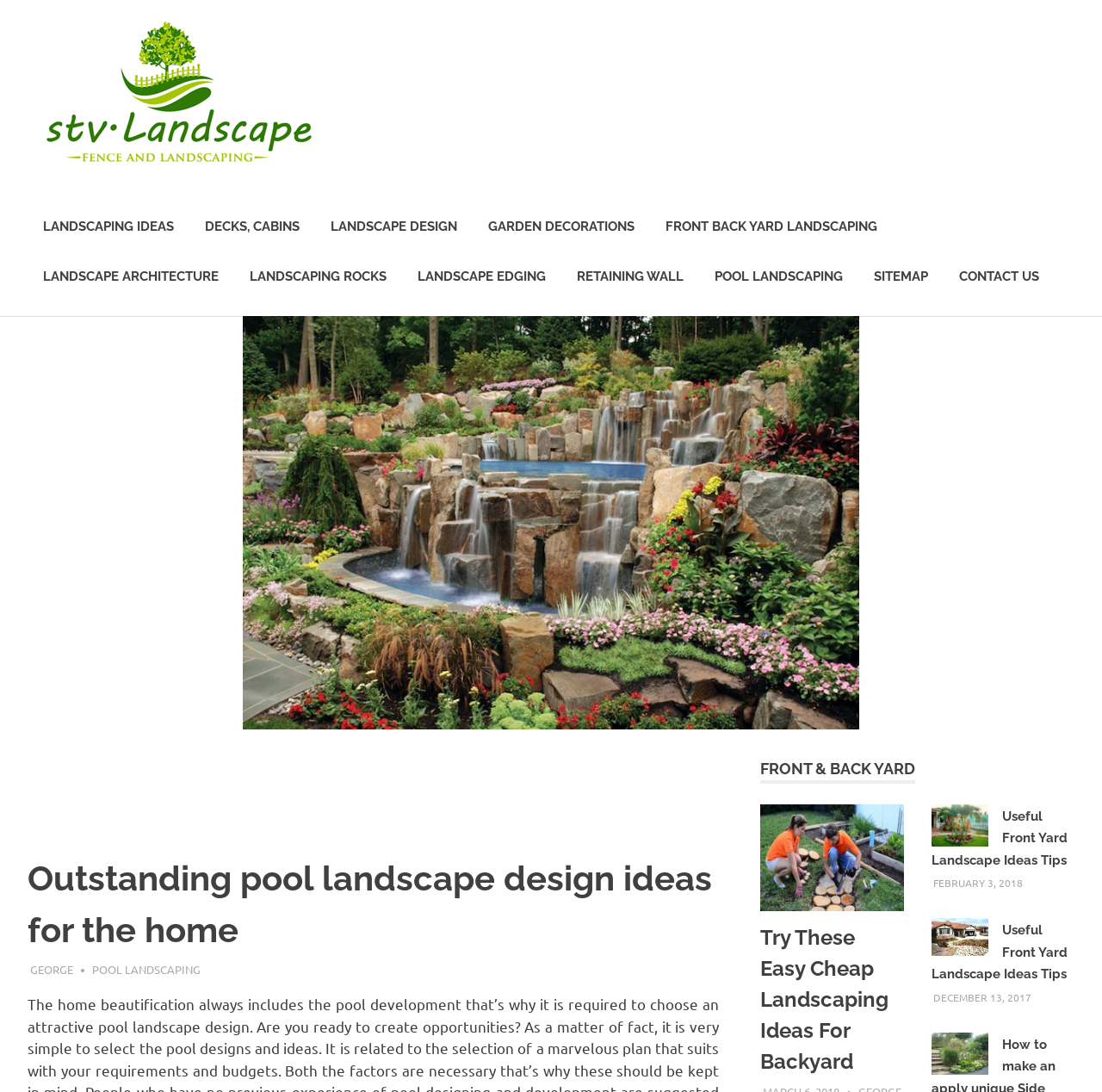Kindly determine the bounding box coordinates for the clickable area to achieve the given instruction: "Check the 'CONTACT US' page".

[0.856, 0.231, 0.957, 0.277]